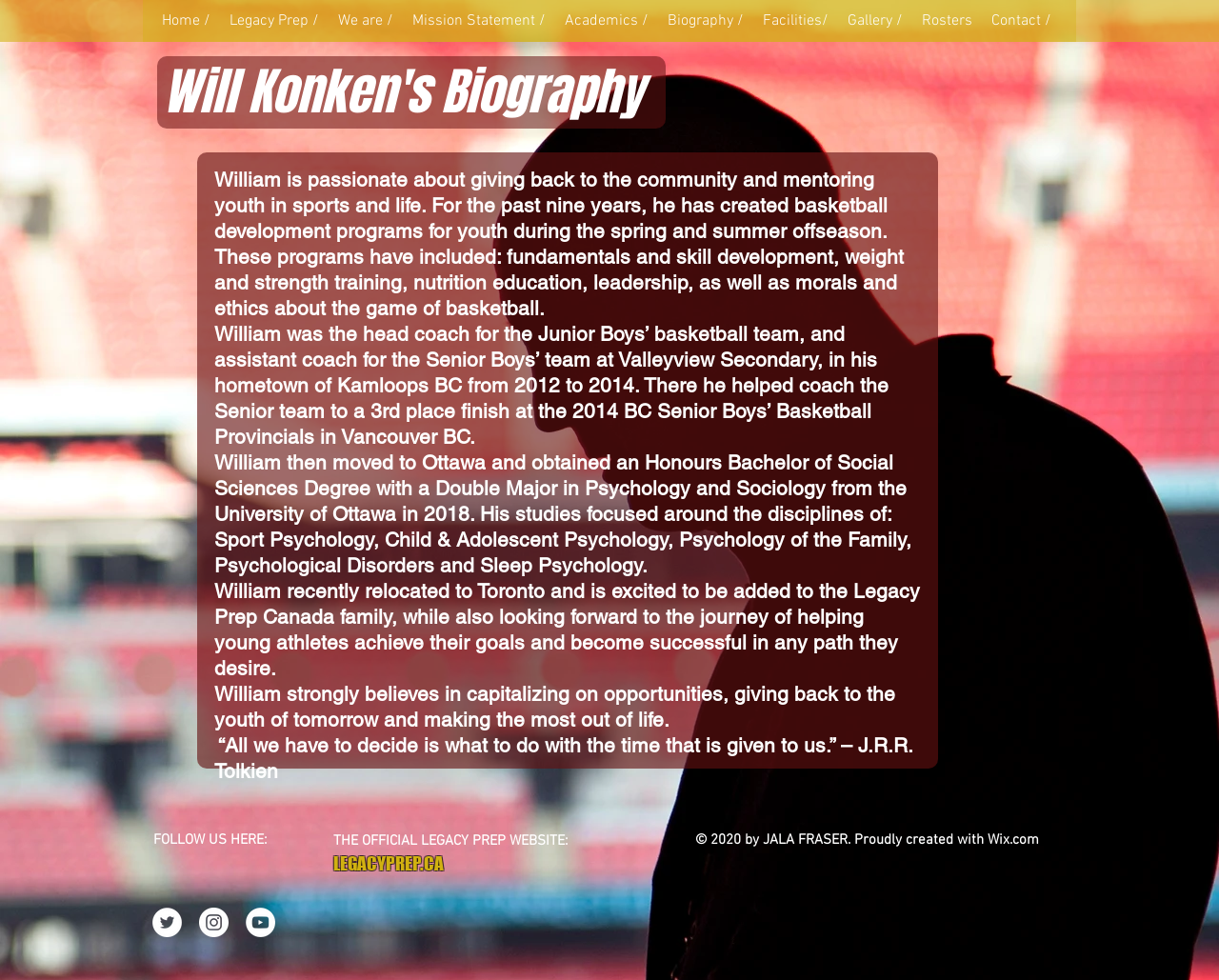Please identify the bounding box coordinates of the element that needs to be clicked to execute the following command: "Follow Legacy Prep on Twitter". Provide the bounding box using four float numbers between 0 and 1, formatted as [left, top, right, bottom].

[0.125, 0.926, 0.149, 0.956]